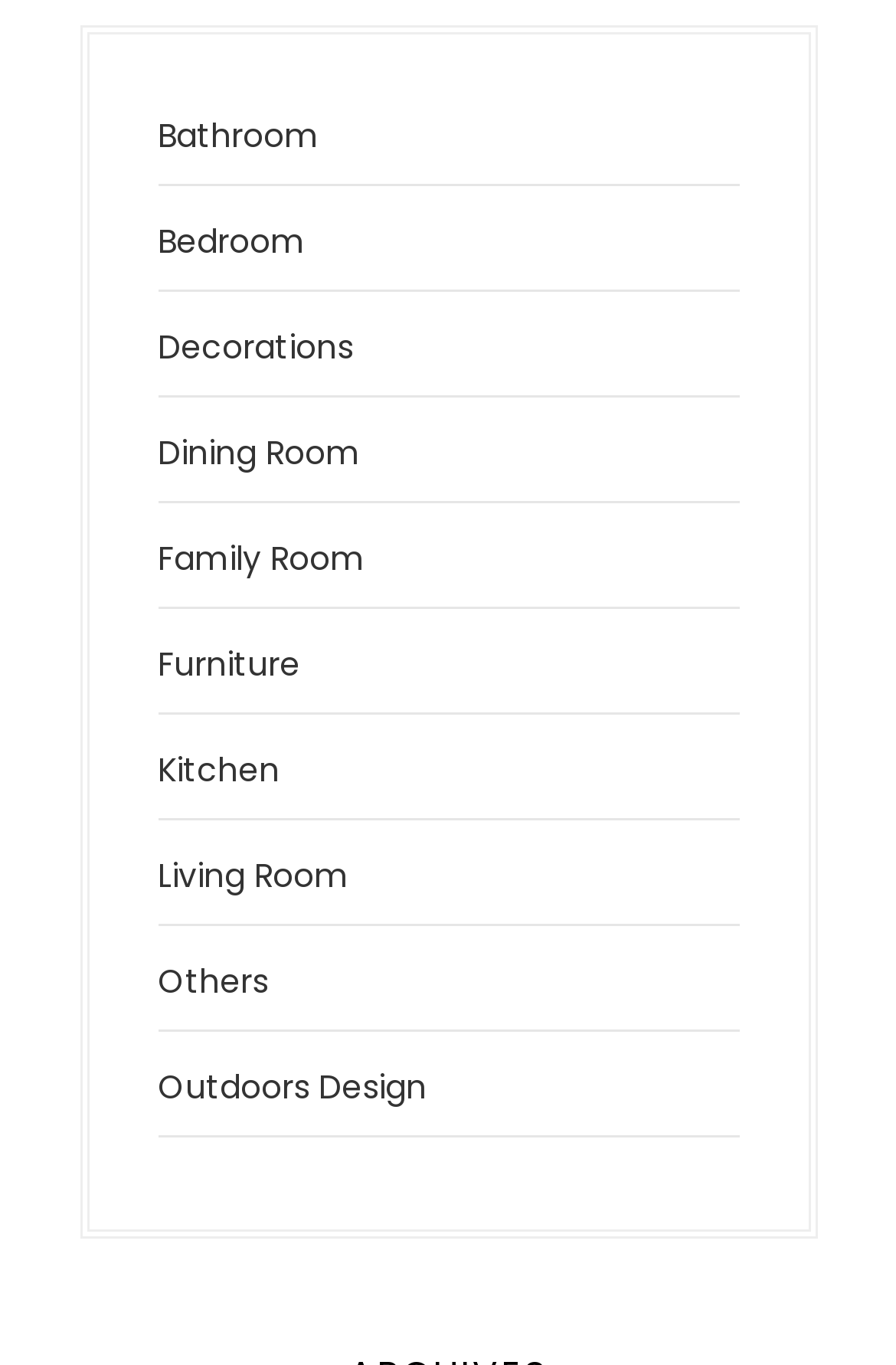With reference to the image, please provide a detailed answer to the following question: What are the categories of rooms available?

By examining the links on the webpage, I can see that there are multiple categories of rooms available, including Bathroom, Bedroom, Decorations, Dining Room, Family Room, Furniture, Kitchen, Living Room, Others, and Outdoors Design.